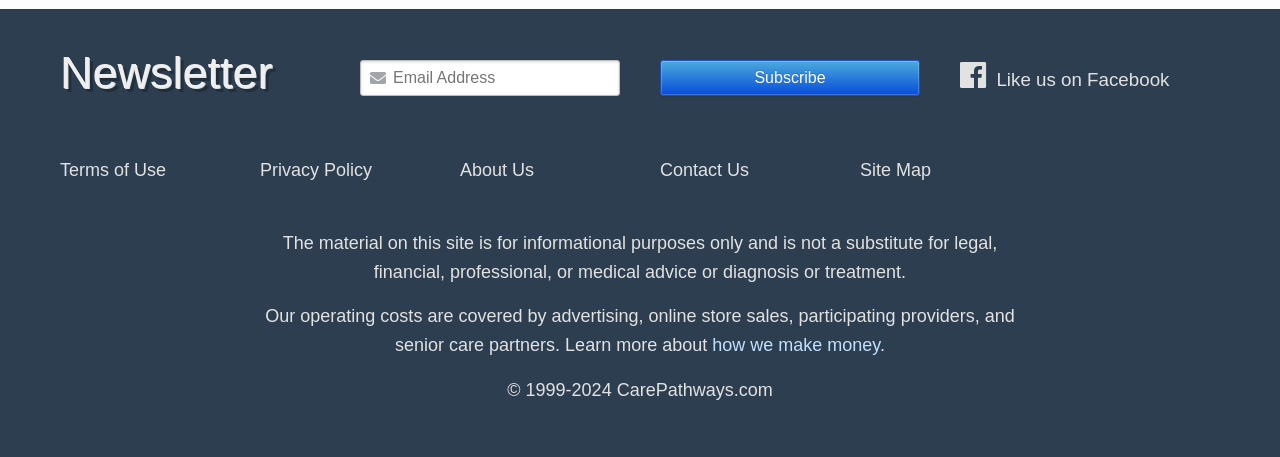Determine the bounding box coordinates of the section to be clicked to follow the instruction: "View terms of use". The coordinates should be given as four float numbers between 0 and 1, formatted as [left, top, right, bottom].

[0.047, 0.35, 0.13, 0.394]